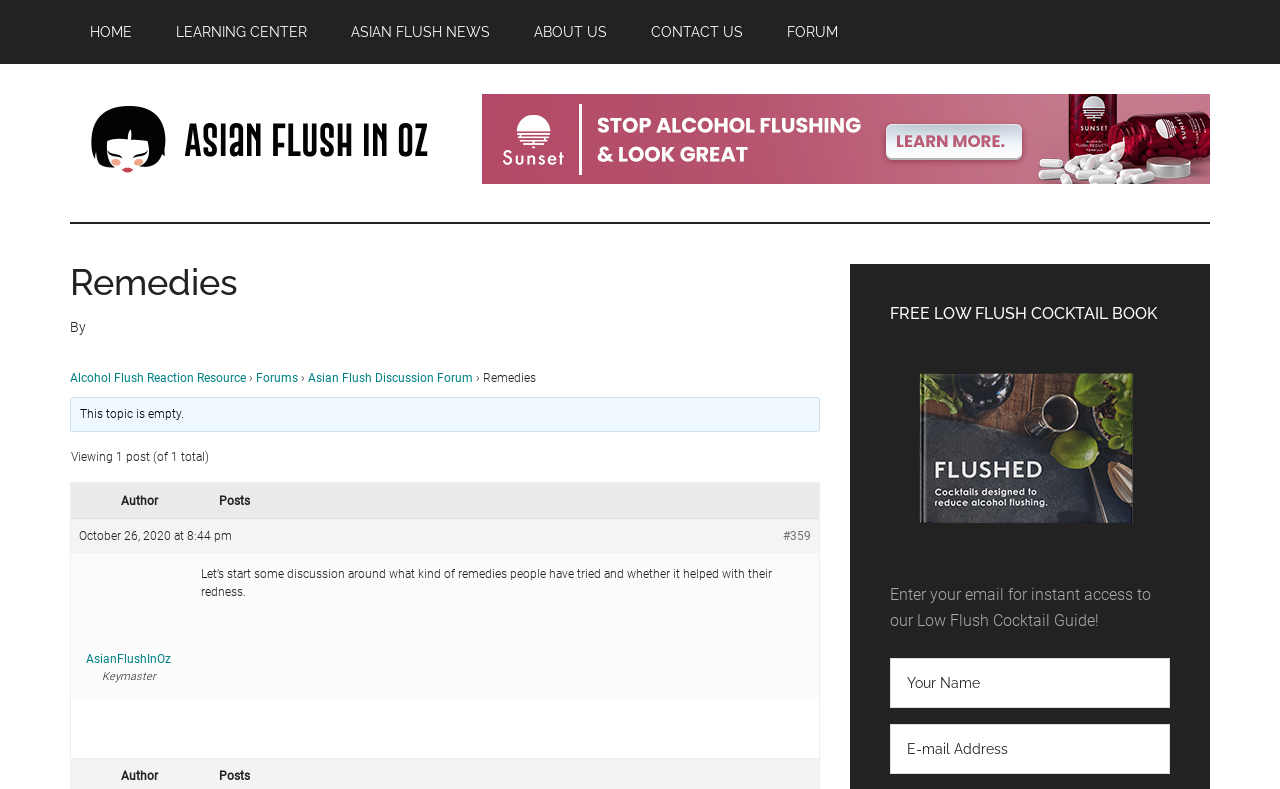Determine the bounding box coordinates for the clickable element to execute this instruction: "Enter email address in the 'E-mail Address' field". Provide the coordinates as four float numbers between 0 and 1, i.e., [left, top, right, bottom].

[0.695, 0.918, 0.914, 0.981]